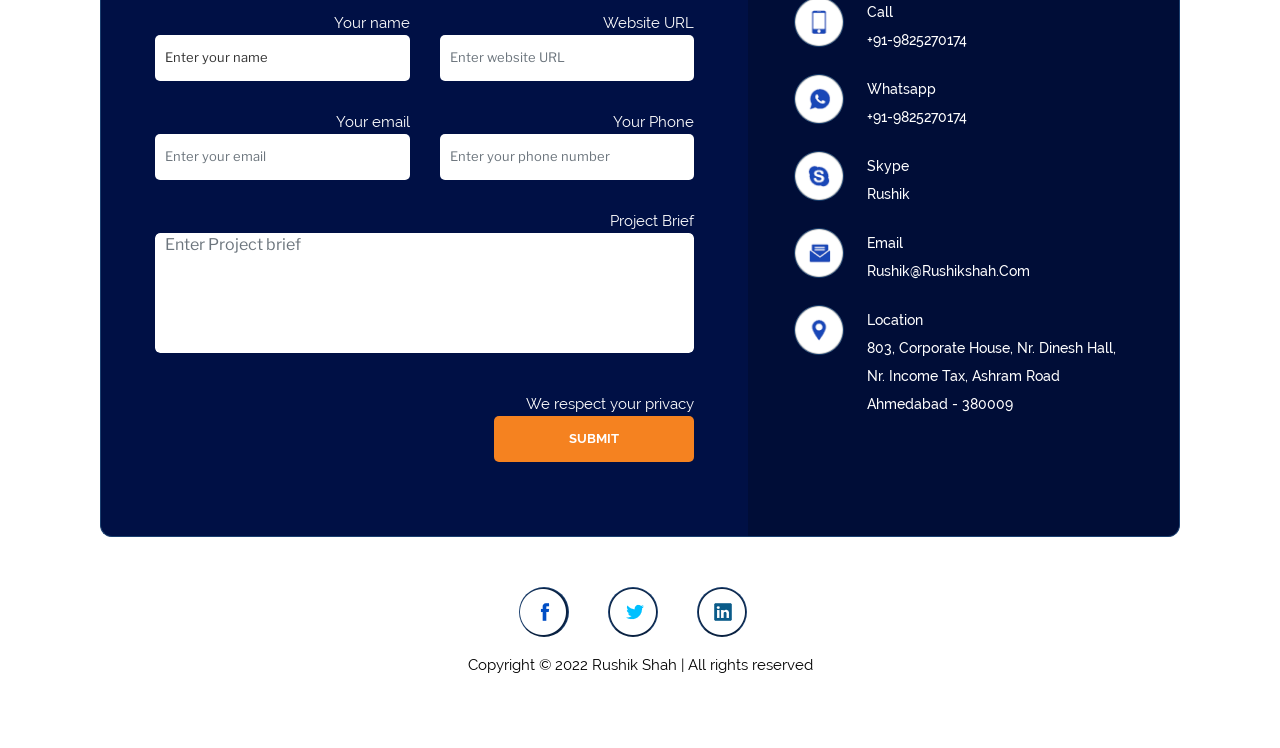How many textboxes are present in the contact form?
Answer briefly with a single word or phrase based on the image.

5